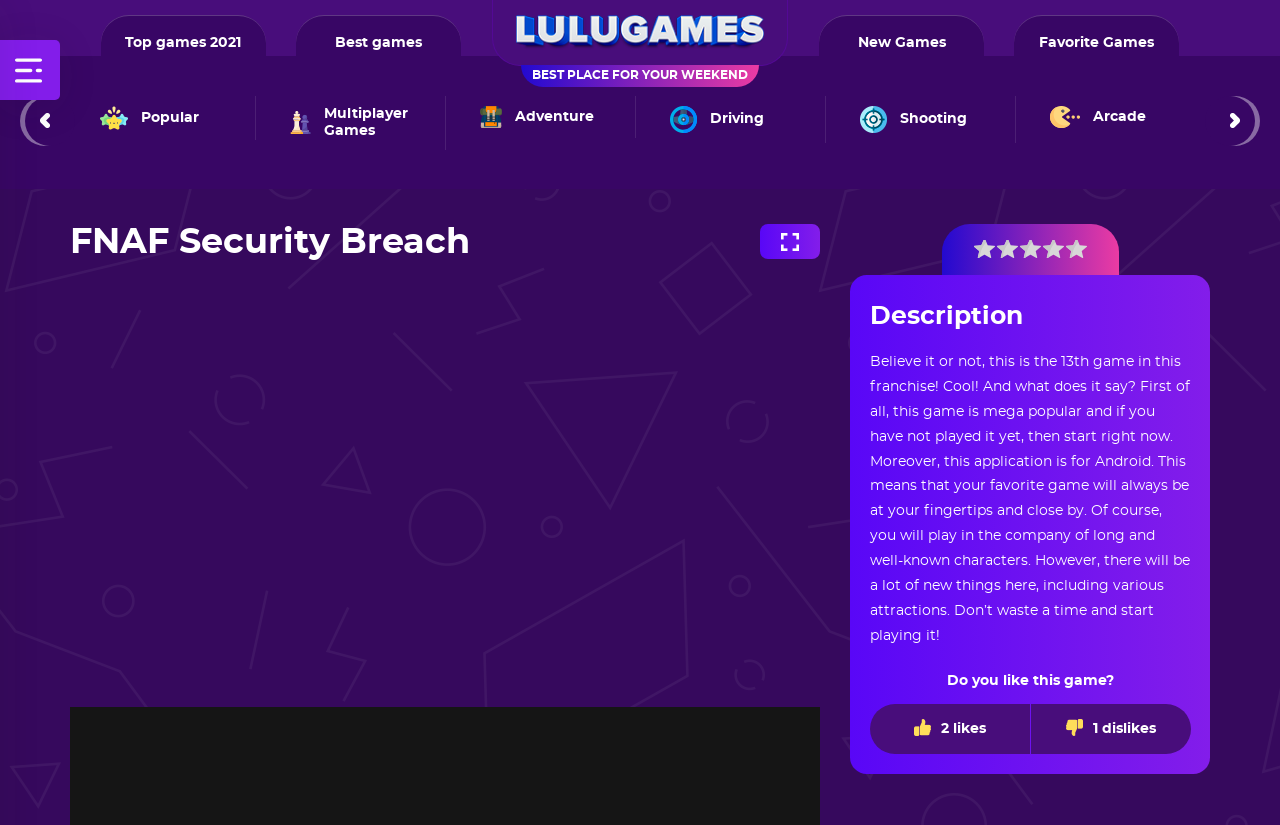Based on the description "parent_node: 2 Player", find the bounding box of the specified UI element.

[0.0, 0.048, 0.047, 0.121]